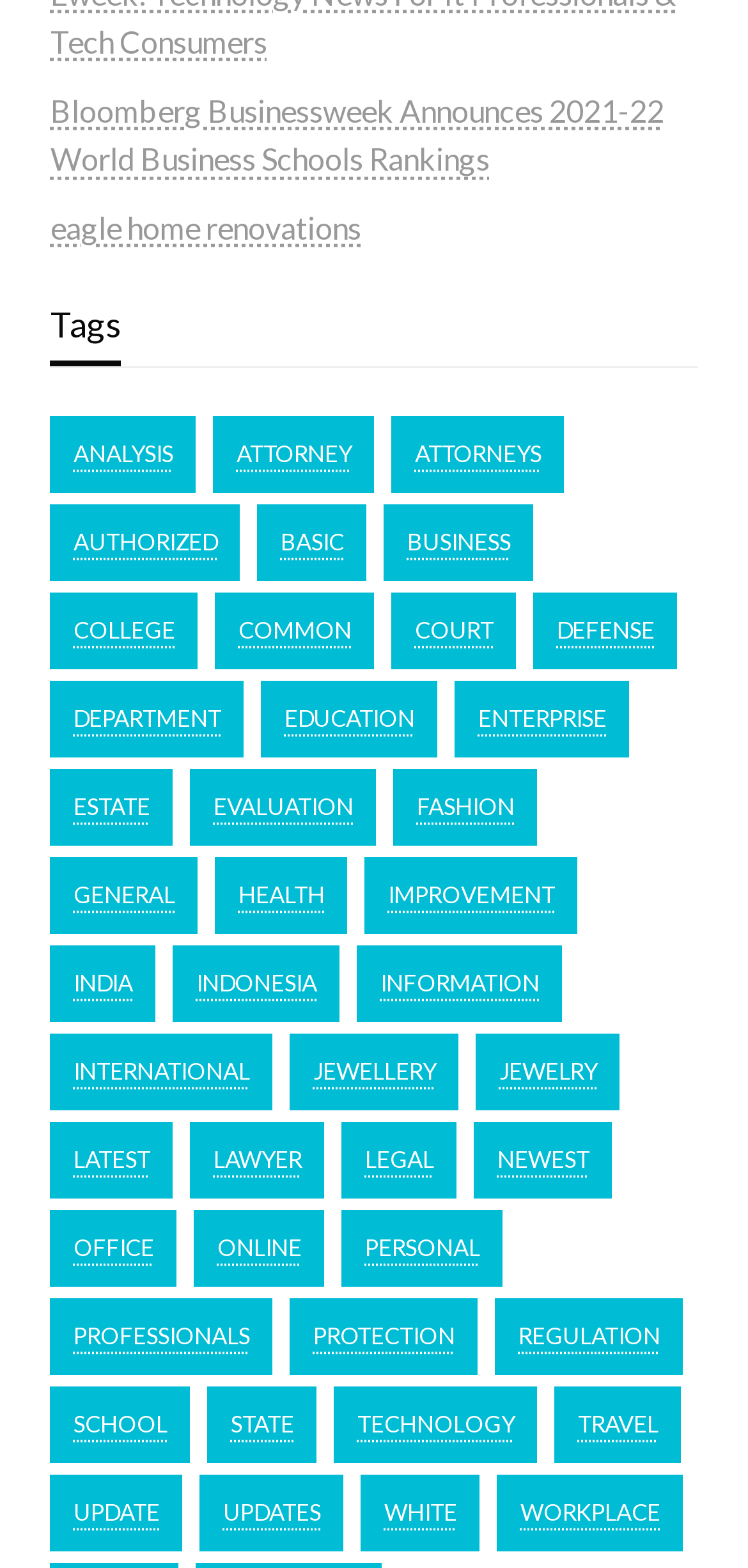What is the first link on the webpage? Look at the image and give a one-word or short phrase answer.

Bloomberg Businessweek Announces 2021-22 World Business Schools Rankings